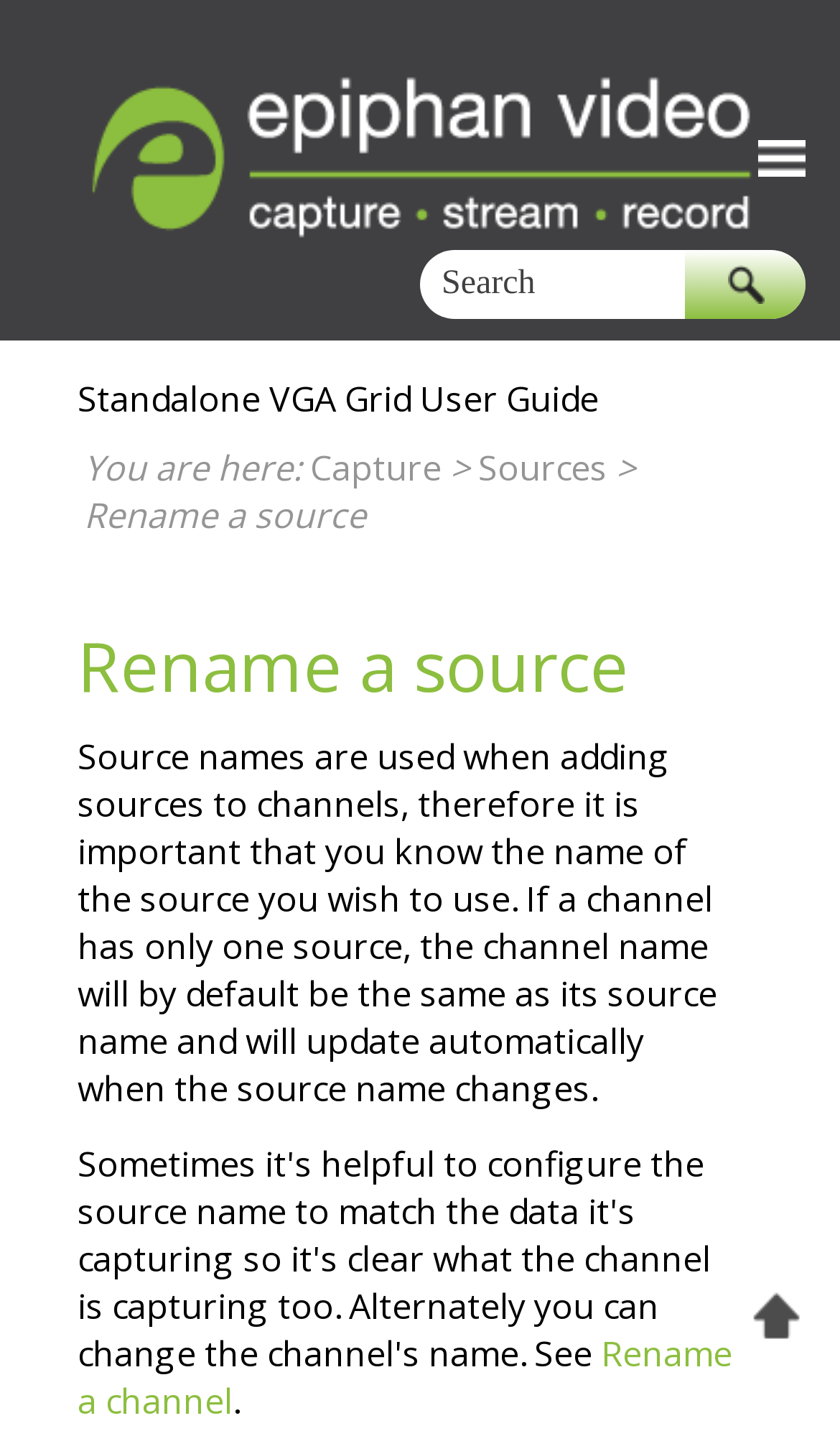Based on the element description: "alt="Logo"", identify the bounding box coordinates for this UI element. The coordinates must be four float numbers between 0 and 1, listed as [left, top, right, bottom].

[0.041, 0.015, 0.959, 0.205]